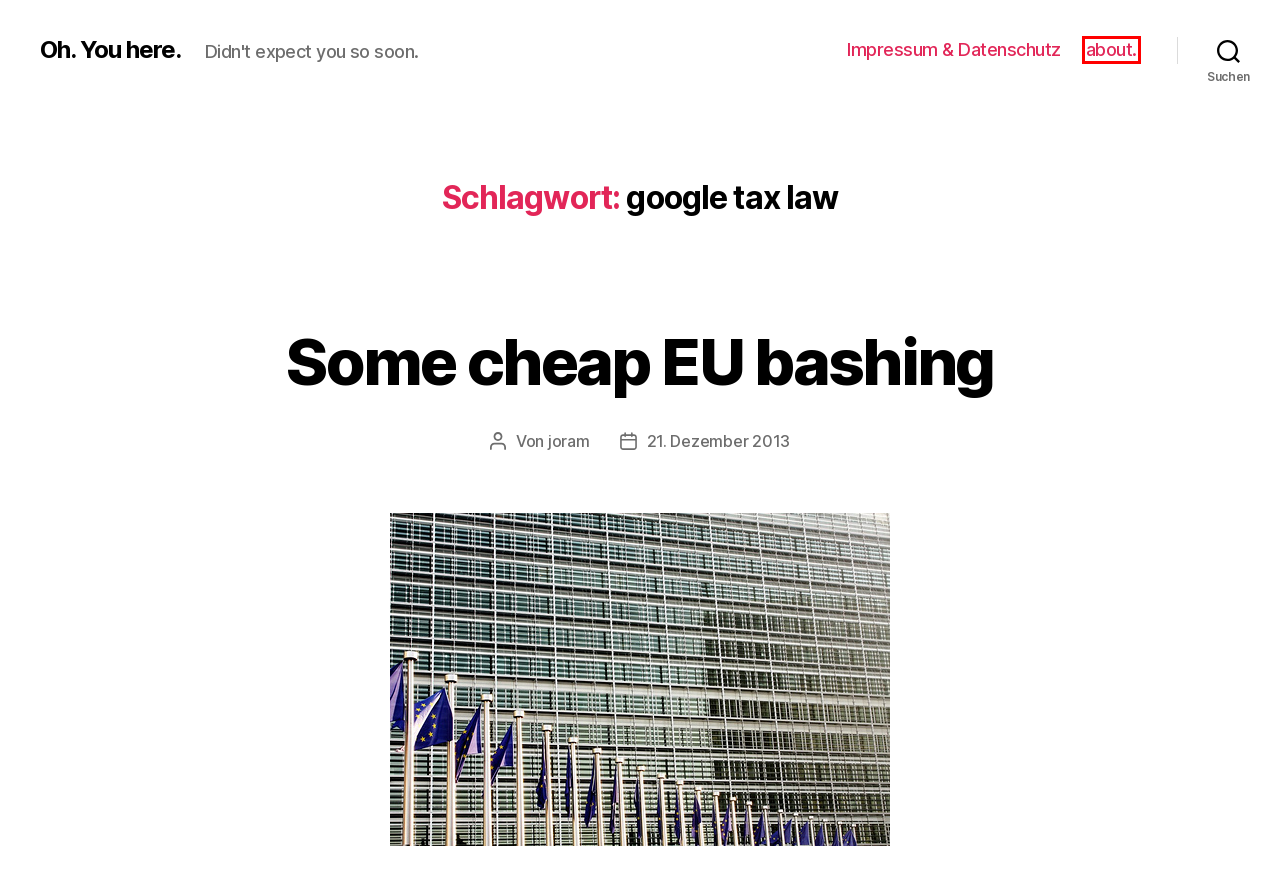A screenshot of a webpage is provided, featuring a red bounding box around a specific UI element. Identify the webpage description that most accurately reflects the new webpage after interacting with the selected element. Here are the candidates:
A. Oh. You here. – Didn't expect you so soon.
B. Juli 2013 – Oh. You here.
C. Januar 2016 – Oh. You here.
D. Some cheap EU bashing – Oh. You here.
E. about. – Oh. You here.
F. joram – Oh. You here.
G. Juli 2014 – Oh. You here.
H. Impressum & Datenschutz – Oh. You here.

E